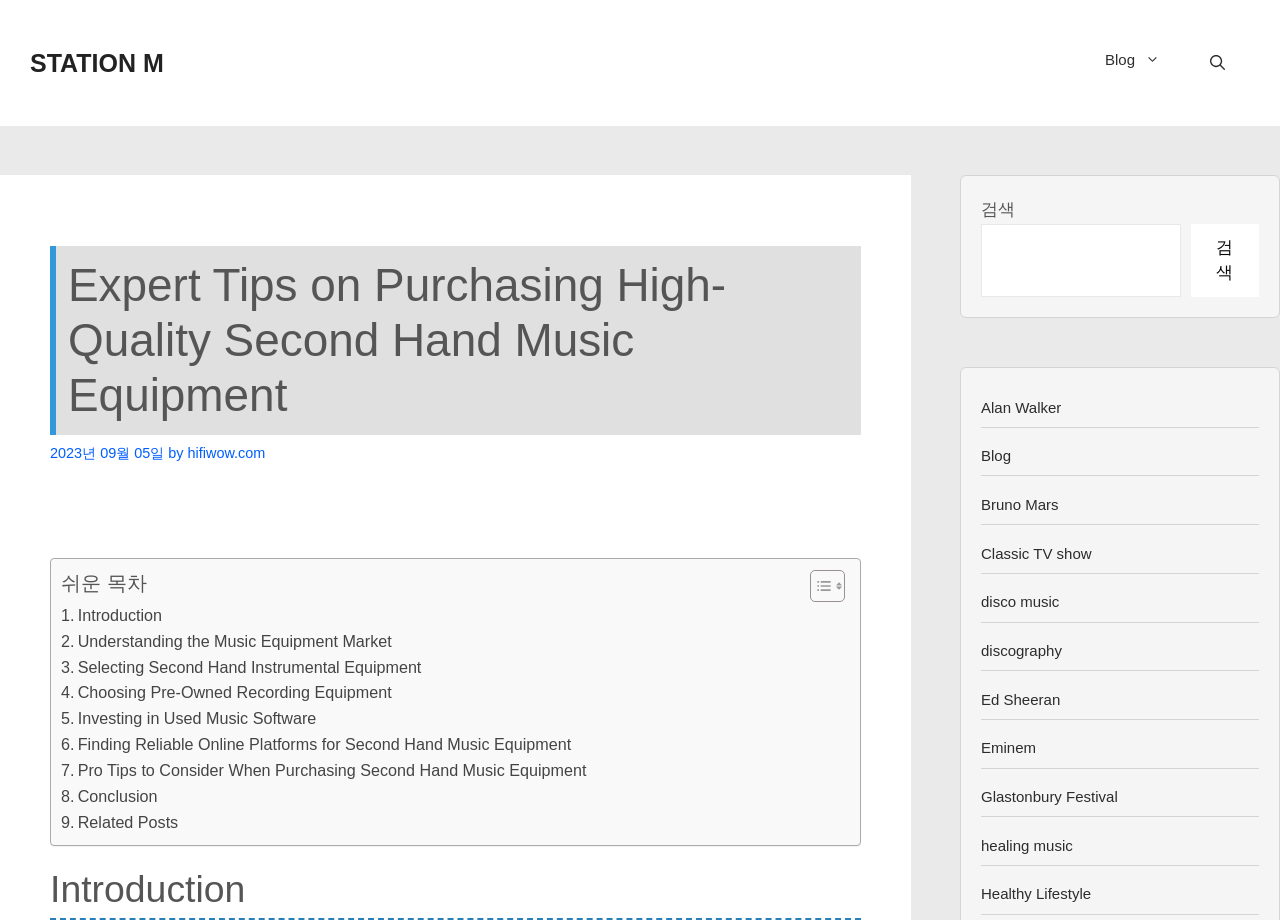Could you locate the bounding box coordinates for the section that should be clicked to accomplish this task: "Go to the 'Blog' page".

[0.844, 0.033, 0.926, 0.098]